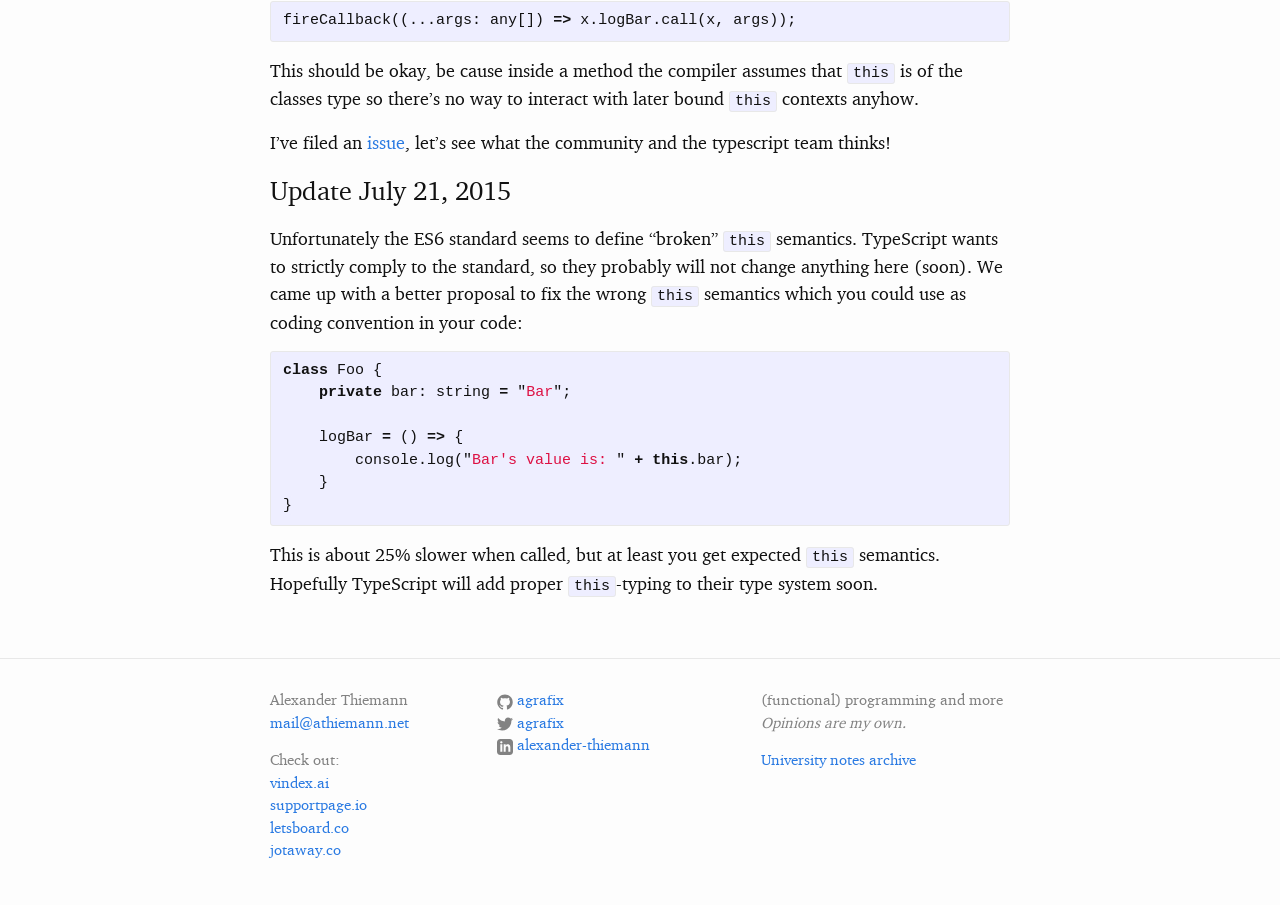Find and indicate the bounding box coordinates of the region you should select to follow the given instruction: "View the officials page".

None